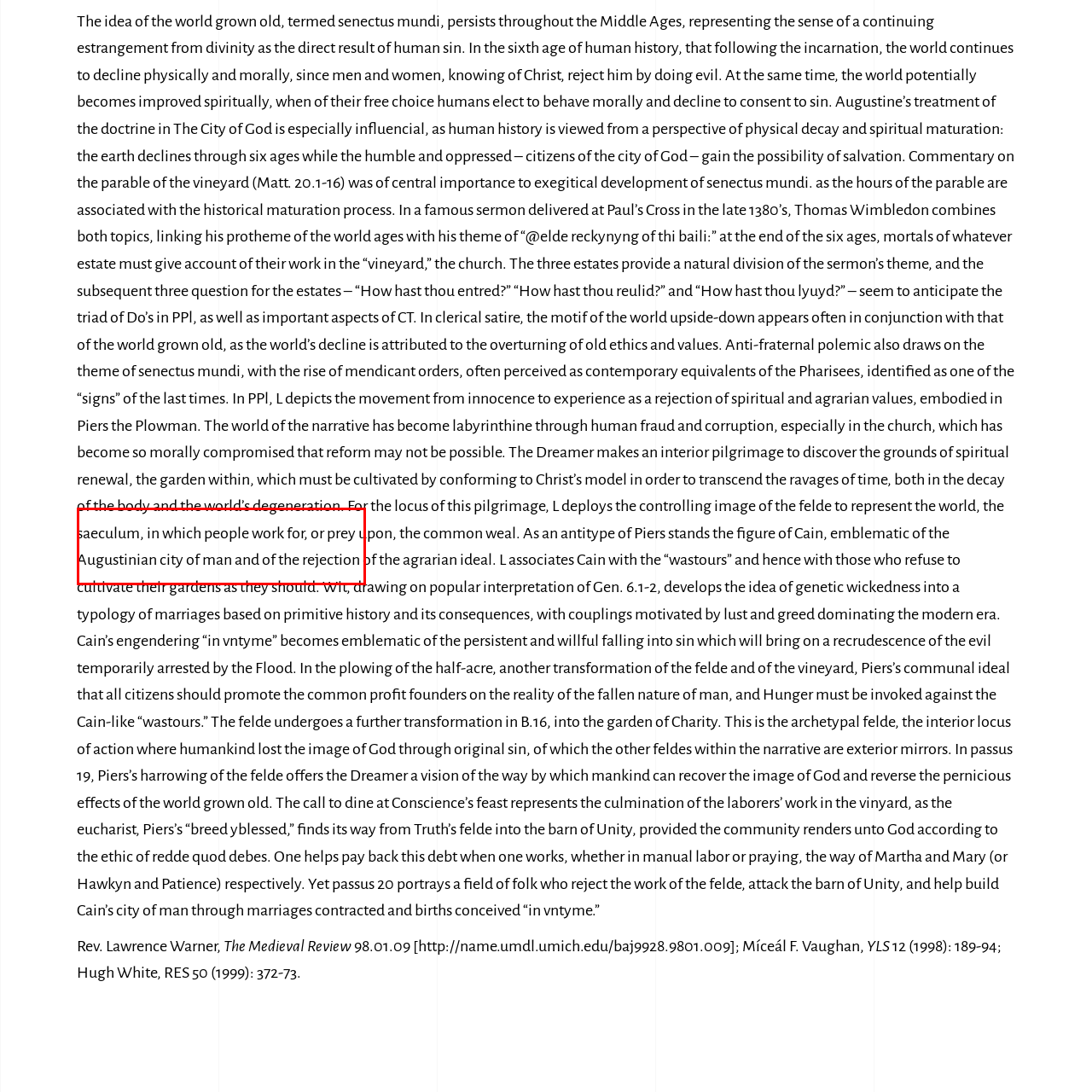Observe the image encased in the red box and deliver an in-depth response to the subsequent question by interpreting the details within the image:
Who wrote 'The City of God'?

According to the caption, the passage references Augustine's influential work, 'The City of God', which portrays history as a progression of decay interspersed with spiritual potential.